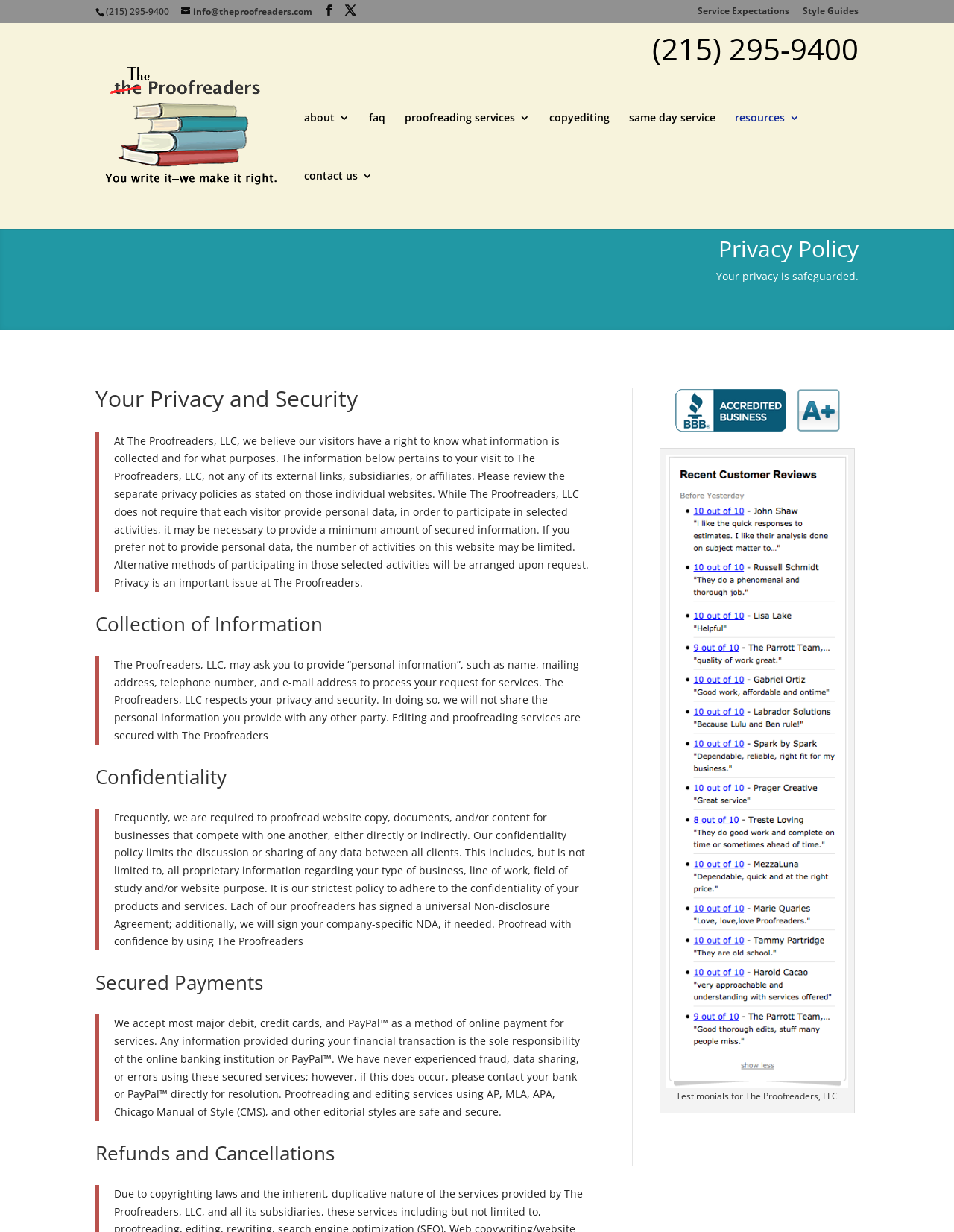Determine the bounding box coordinates for the area that needs to be clicked to fulfill this task: "Click the 'Proofreading and Editing Services' link". The coordinates must be given as four float numbers between 0 and 1, i.e., [left, top, right, bottom].

[0.103, 0.095, 0.298, 0.107]